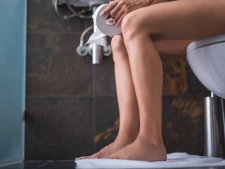Using the information from the screenshot, answer the following question thoroughly:
What is the atmosphere of the bathroom?

The dark stone tiles on the wall and floor, as well as the overall aesthetic of the bathroom, contribute to a sleek and contemporary atmosphere, which is a characteristic of modern bathrooms.